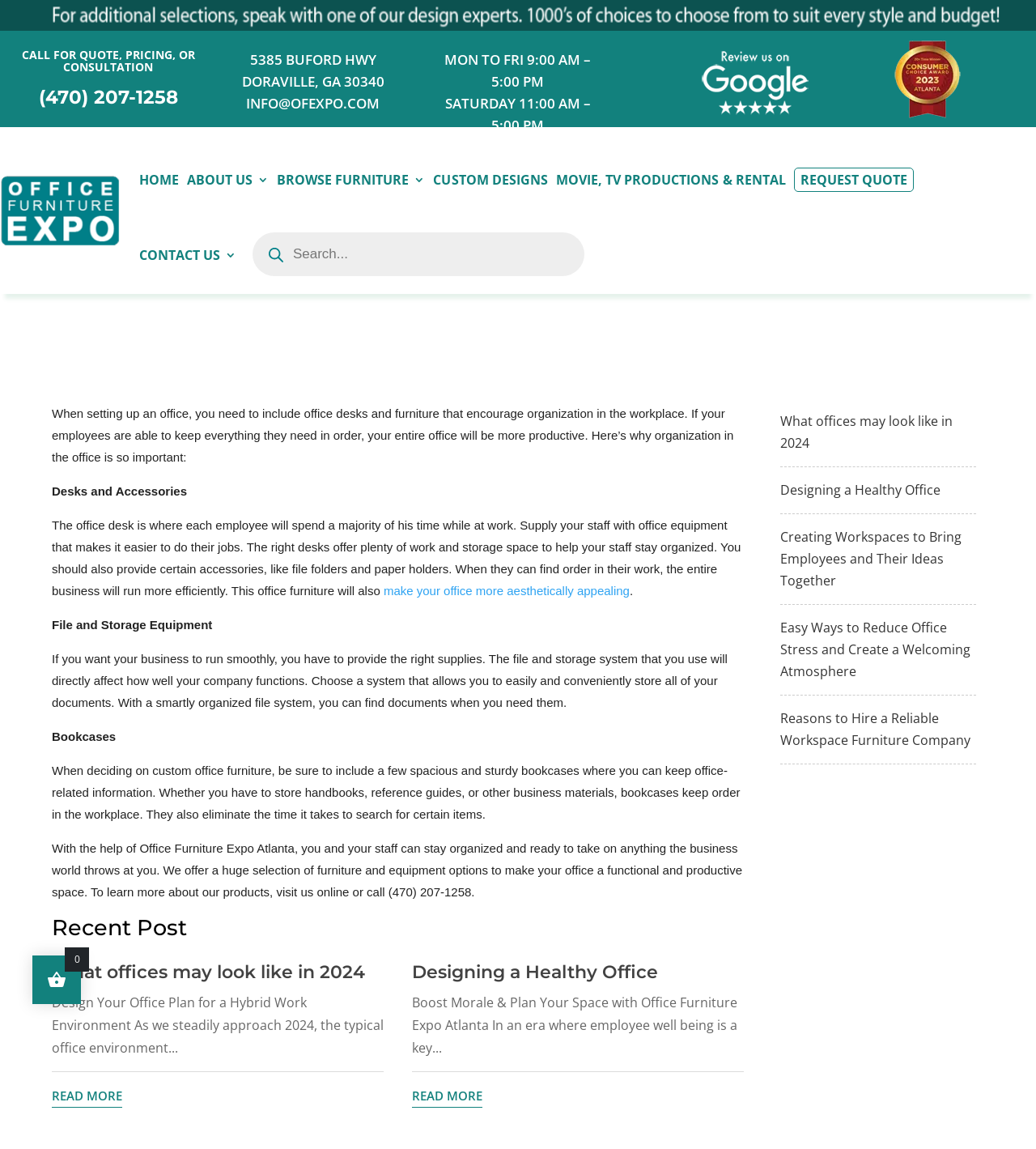Indicate the bounding box coordinates of the element that must be clicked to execute the instruction: "Contact us". The coordinates should be given as four float numbers between 0 and 1, i.e., [left, top, right, bottom].

[0.134, 0.195, 0.228, 0.249]